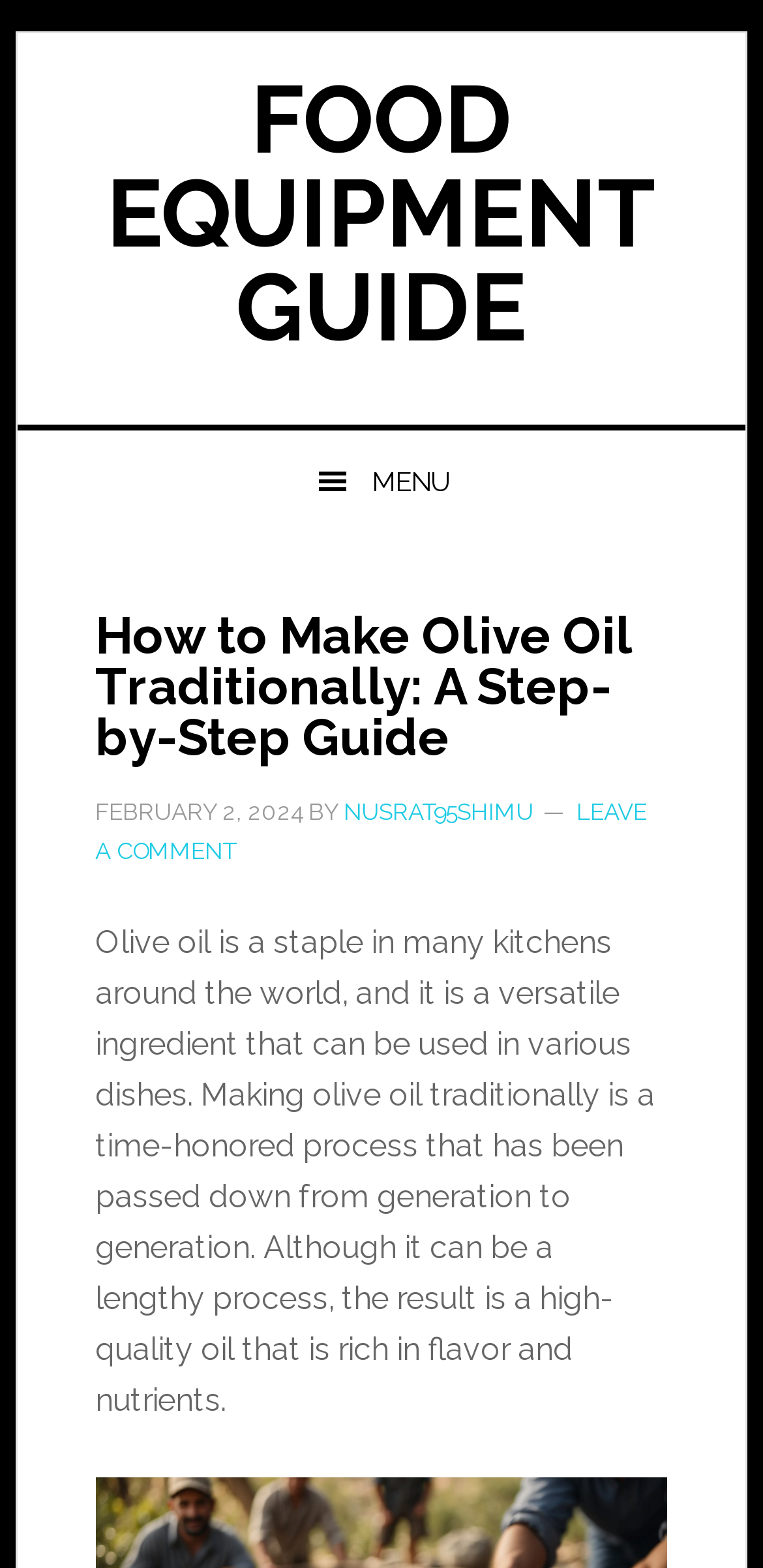Provide a one-word or one-phrase answer to the question:
What is the topic of the article?

Making olive oil traditionally